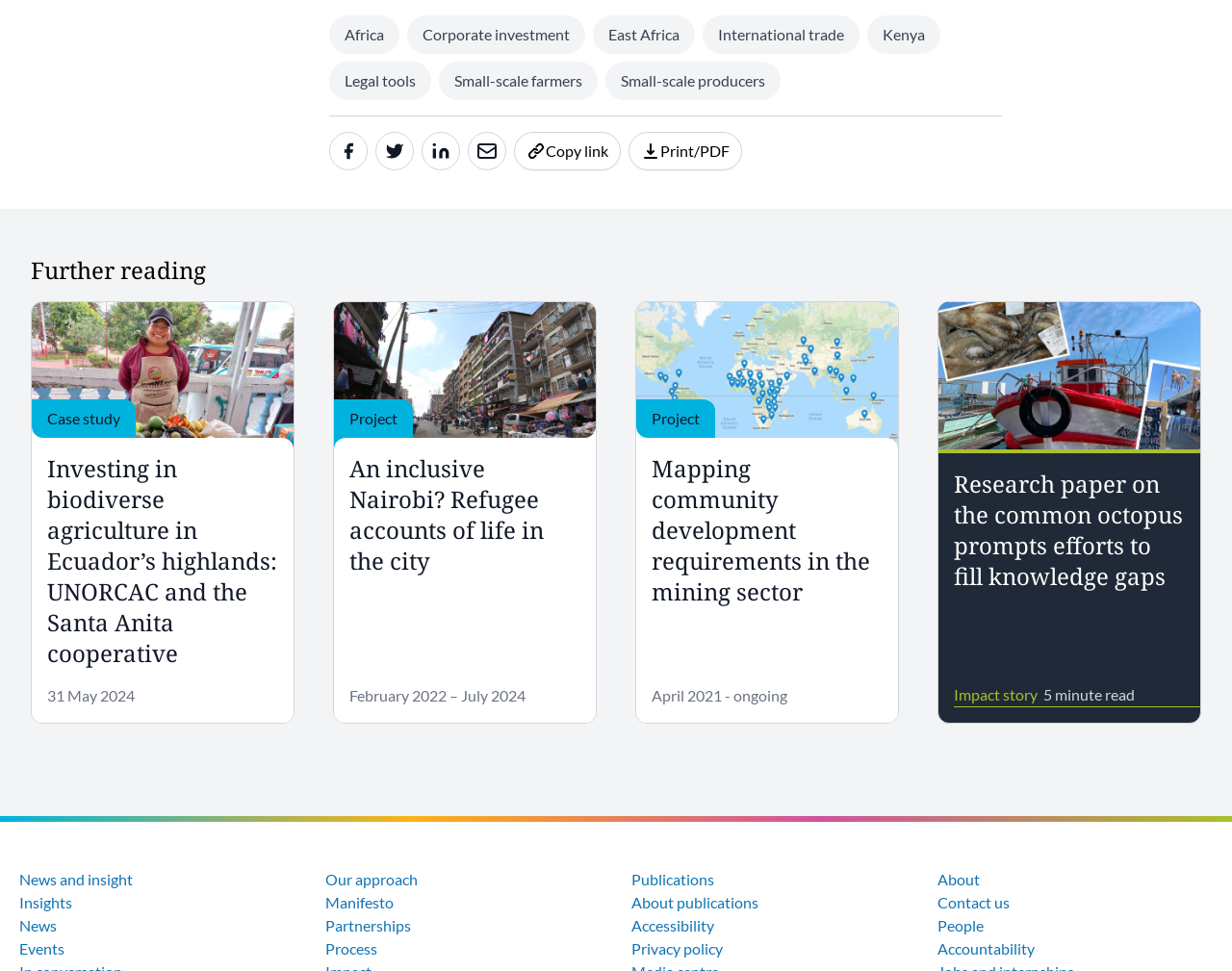Answer the question below in one word or phrase:
What is the purpose of the 'Copy link' button?

To copy the link